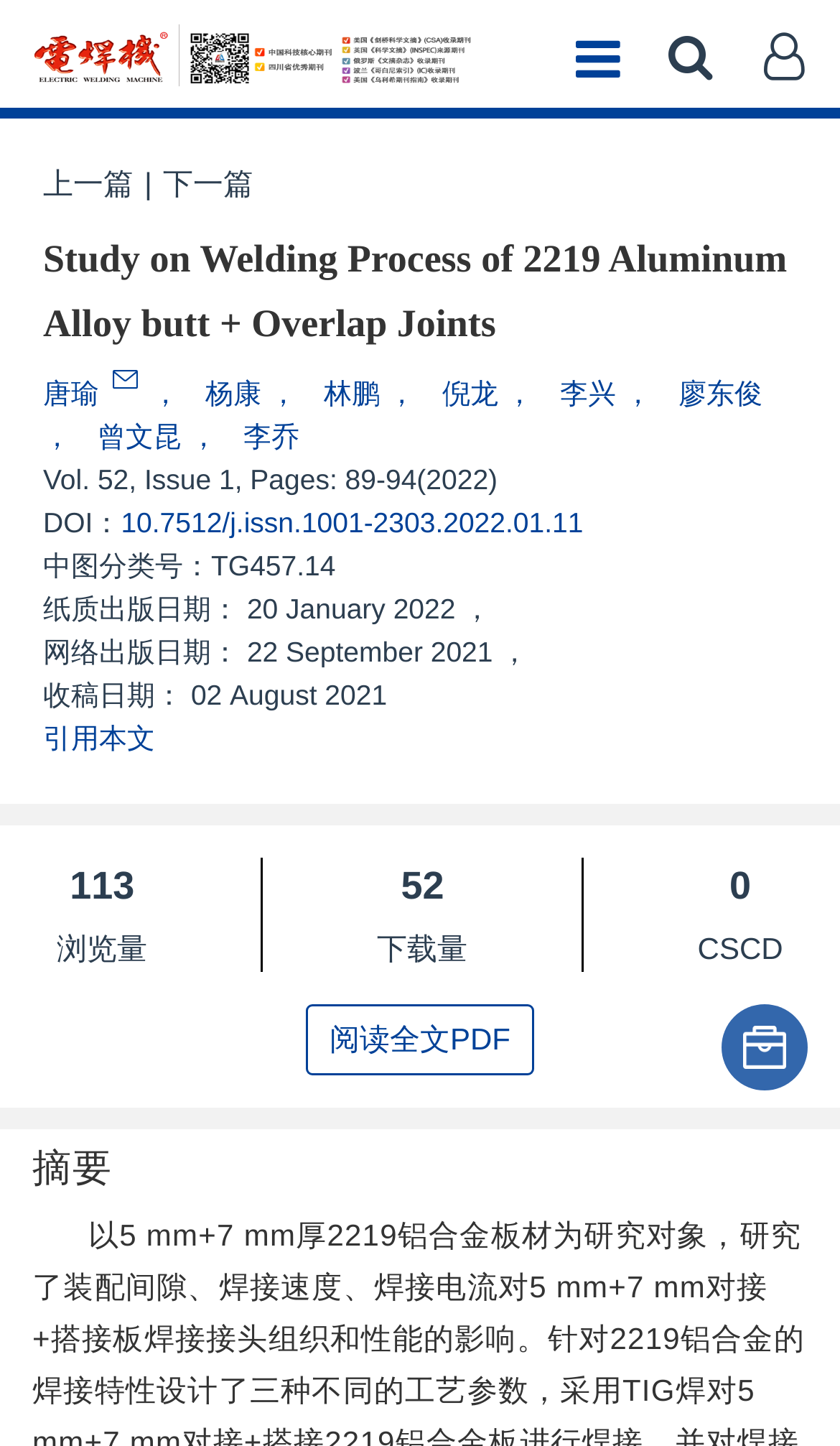Based on the image, provide a detailed response to the question:
What is the classification number of the paper?

I found the classification number by looking at the '中图分类号' section, which lists the classification number as TG457.14.